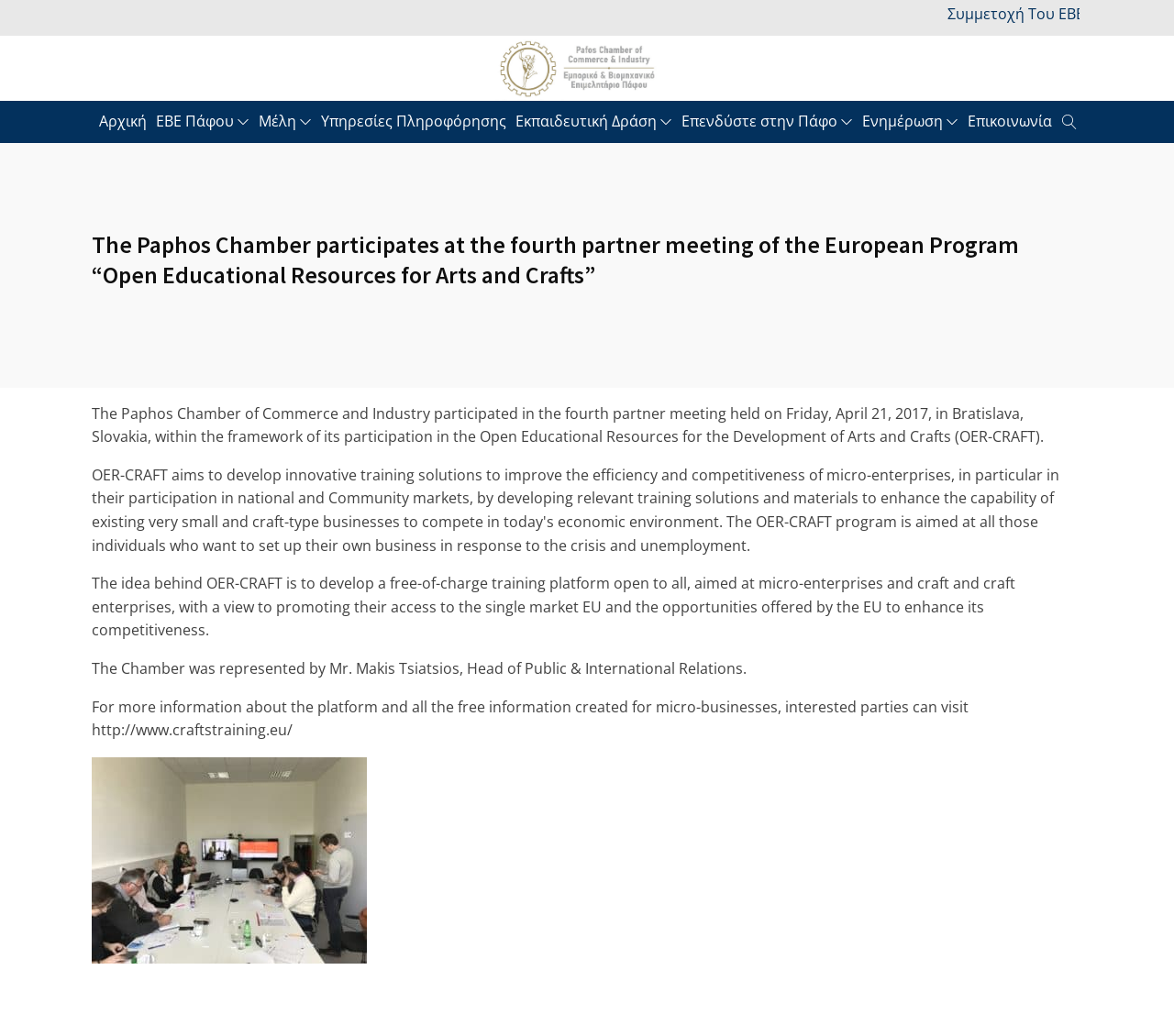What is the role of the Paphos Chamber in the OER-CRAFT program?
Please elaborate on the answer to the question with detailed information.

The webpage indicates that the Paphos Chamber of Commerce and Industry participated in the fourth partner meeting of the OER-CRAFT program, suggesting that the Chamber is involved in the program and contributing to its development and implementation.